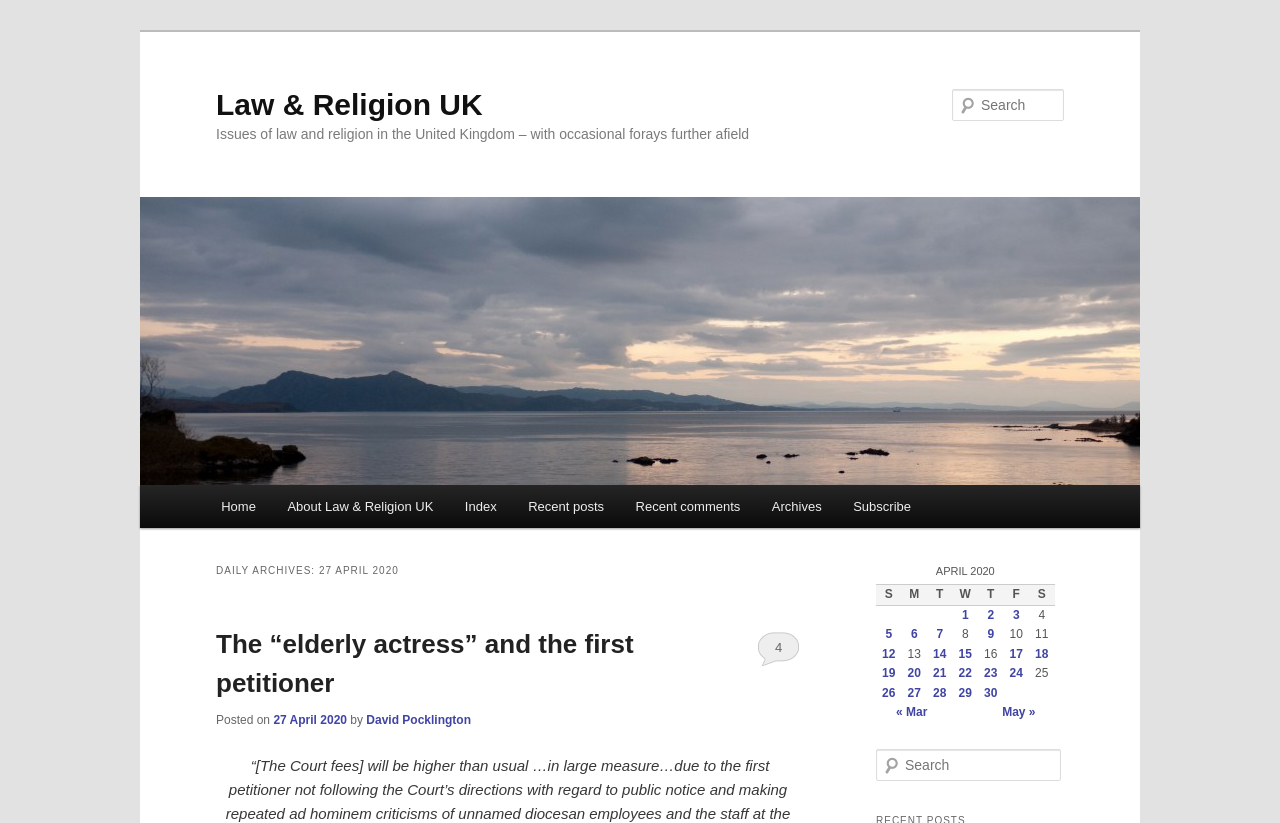Please extract the title of the webpage.

Law & Religion UK